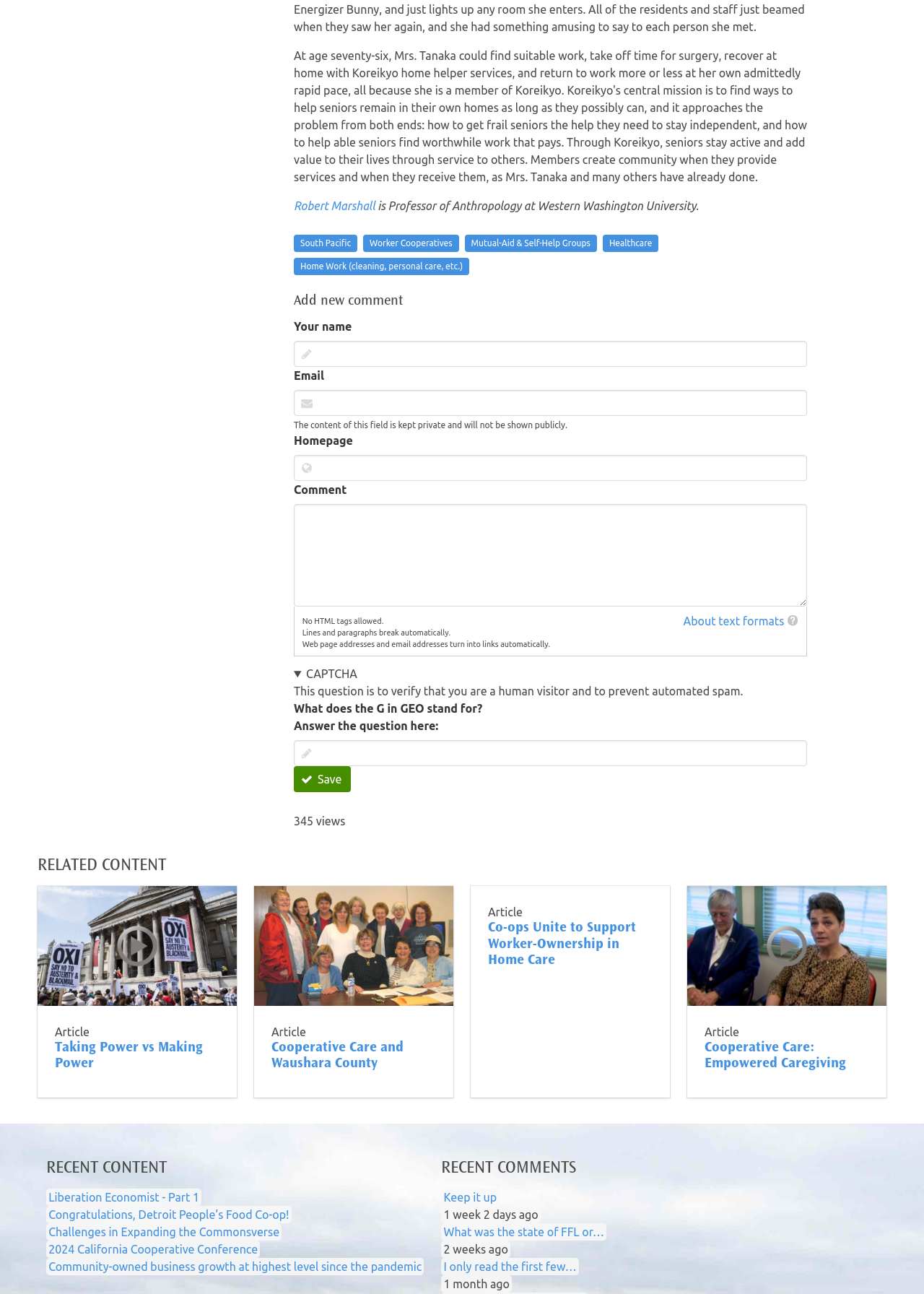Please specify the bounding box coordinates of the area that should be clicked to accomplish the following instruction: "Click the 'Save' button". The coordinates should consist of four float numbers between 0 and 1, i.e., [left, top, right, bottom].

[0.318, 0.592, 0.38, 0.612]